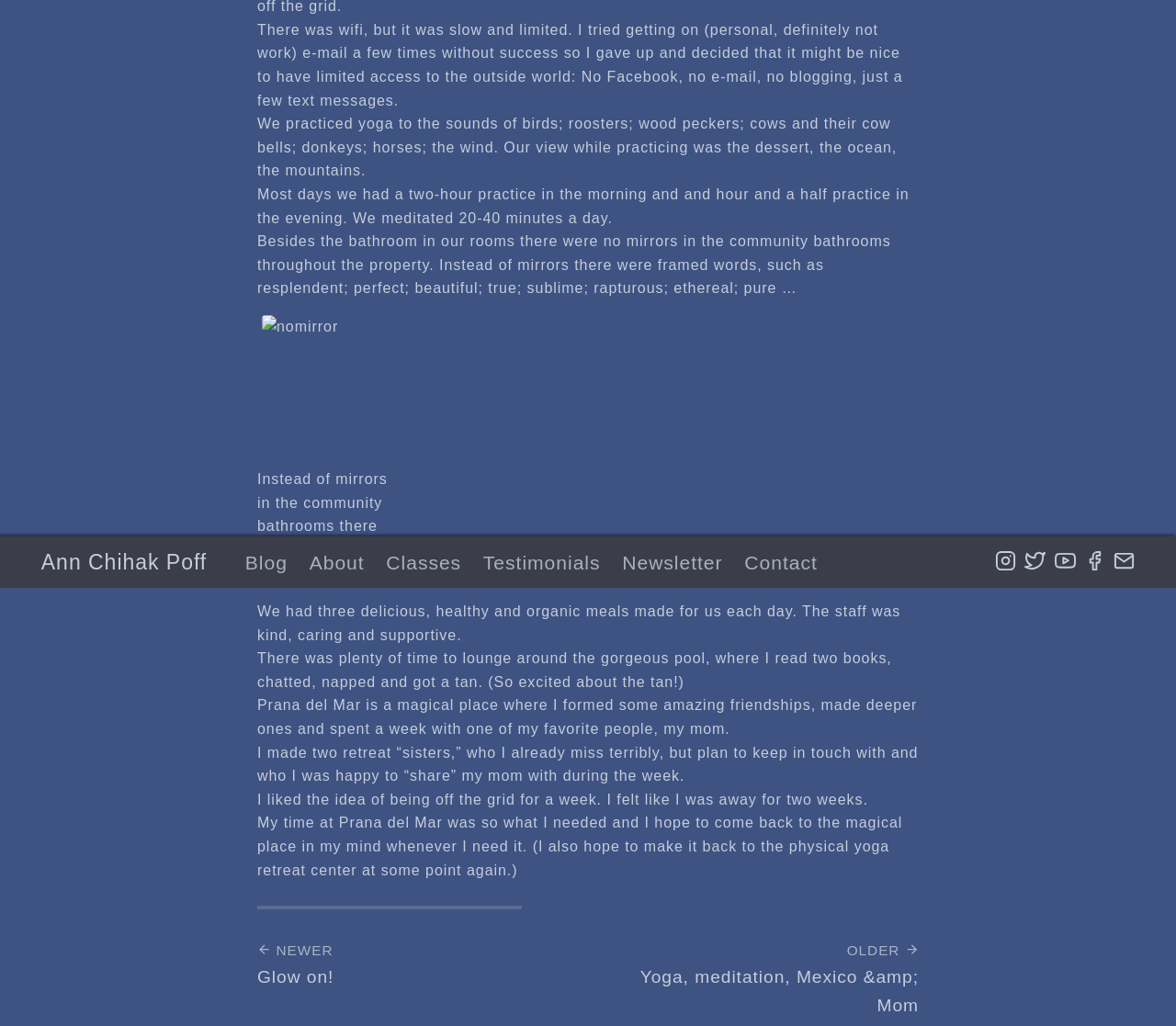Identify the bounding box coordinates for the UI element described as follows: Ann Chihak Poff. Use the format (top-left x, top-left y, bottom-right x, bottom-right y) and ensure all values are floating point numbers between 0 and 1.

[0.035, 0.536, 0.176, 0.559]